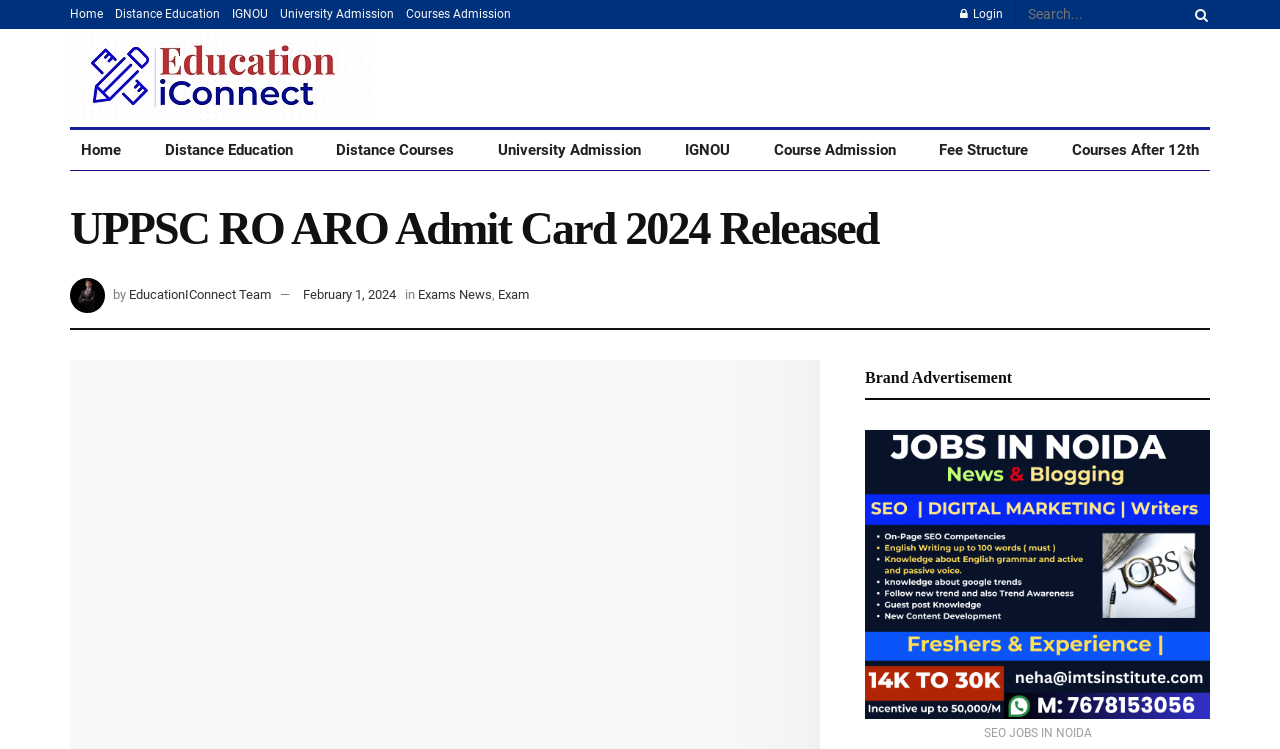Locate the bounding box coordinates of the segment that needs to be clicked to meet this instruction: "Go to the next page".

None